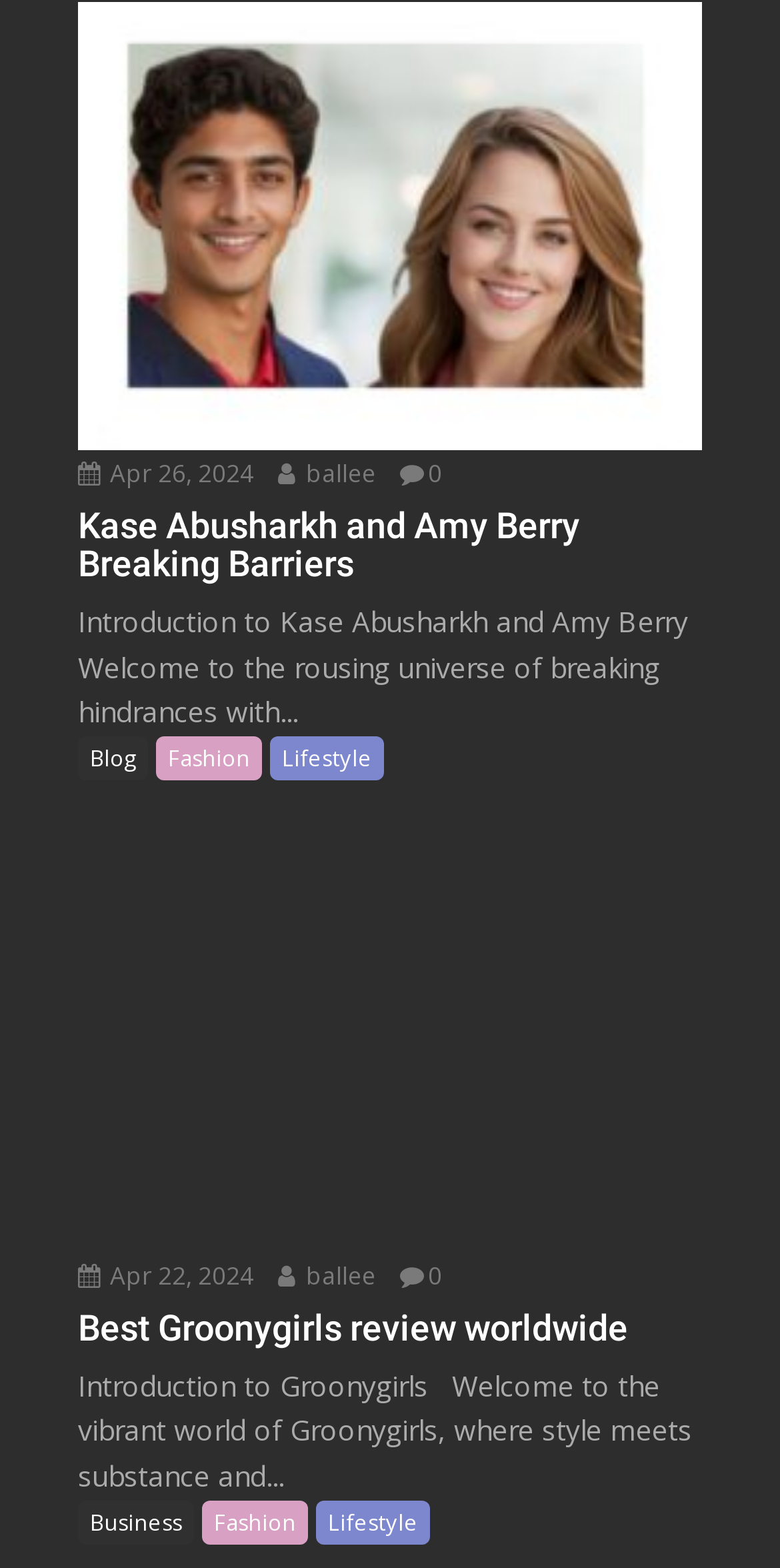Show the bounding box coordinates of the element that should be clicked to complete the task: "Click on the link to read about Kase Abusharkh and Amy Berry Breaking Barriers".

[0.1, 0.322, 0.9, 0.373]